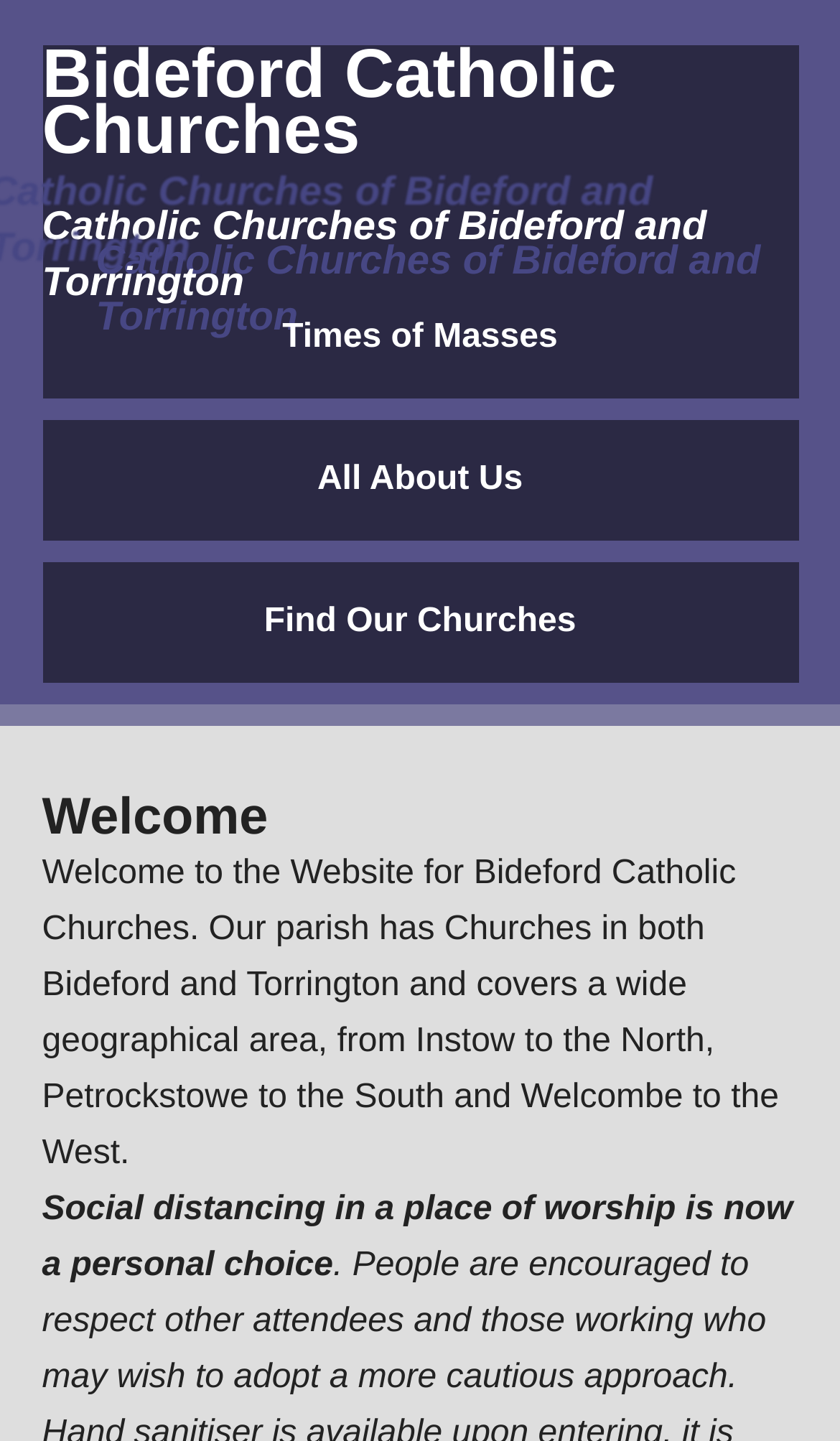Please give a short response to the question using one word or a phrase:
What is the current policy on social distancing?

Personal choice